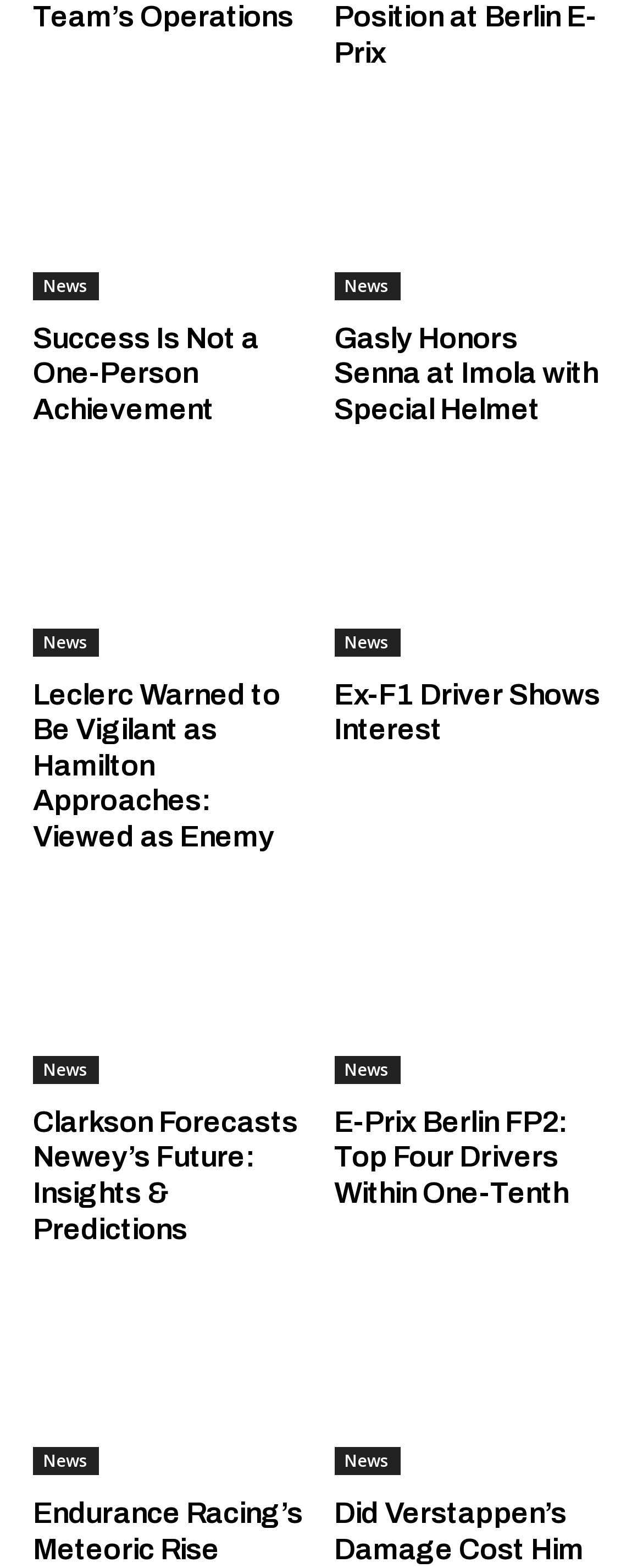Locate the bounding box coordinates of the element that needs to be clicked to carry out the instruction: "Check out news about Leclerc Warned to Be Vigilant as Hamilton Approaches". The coordinates should be given as four float numbers ranging from 0 to 1, i.e., [left, top, right, bottom].

[0.051, 0.432, 0.481, 0.546]